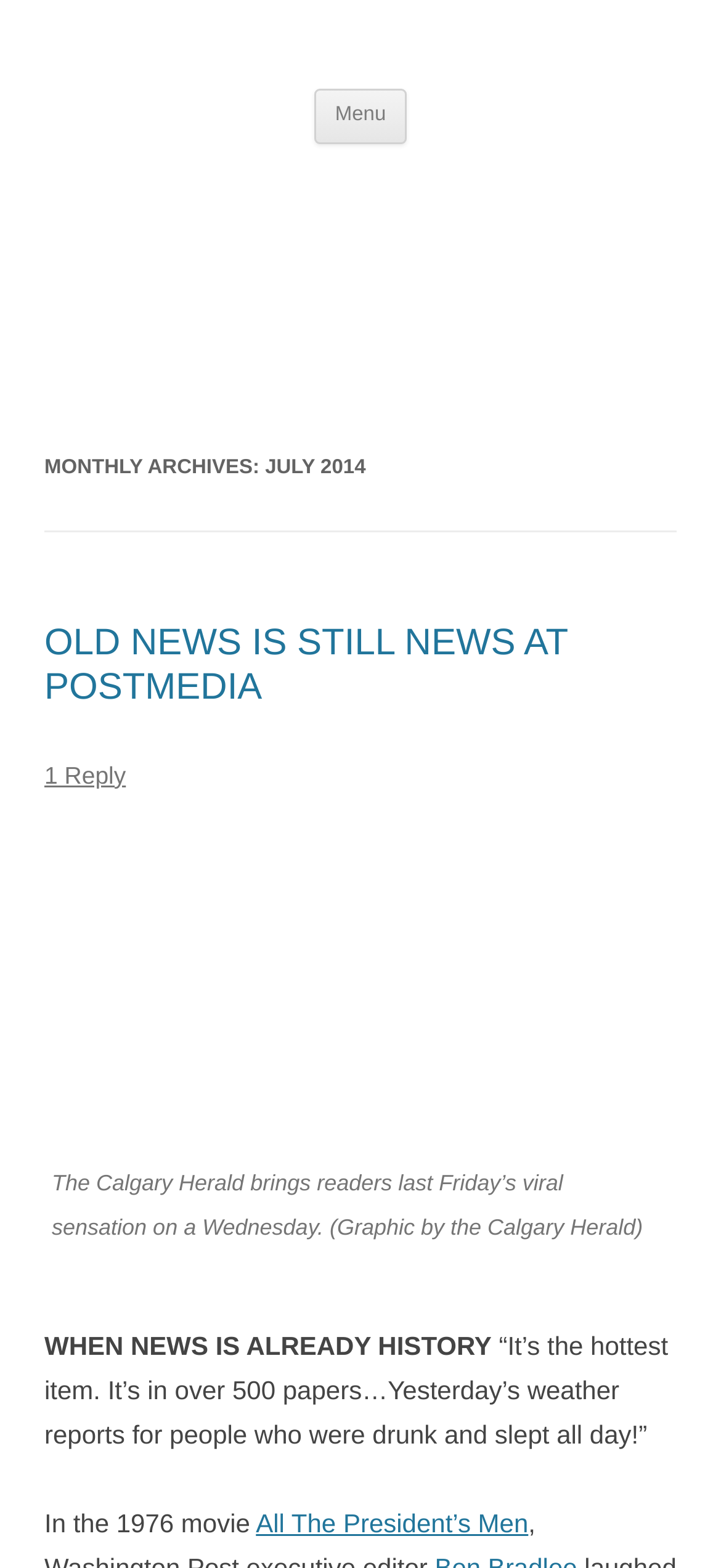Give an in-depth explanation of the webpage layout and content.

This webpage appears to be a blog post from Sean Holman's Unknowable Country, dated July 2014. At the top, there is a heading with the blog's title, followed by a subheading that describes the blog's focus on government secrecy in Canada. 

To the right of the title, there is a "Menu" button. Below the title, there is a link to skip to the content. 

The main content of the page is divided into sections. The first section has a heading that reads "MONTHLY ARCHIVES: JULY 2014". Below this heading, there is a subheading that reads "OLD NEWS IS STILL NEWS AT POSTMEDIA", followed by a link to the article and a link to one reply. 

Further down, there is an image with a caption that describes a graphic from the Calgary Herald, showing how the newspaper brings readers last Friday's news on a Wednesday. The image is accompanied by a paragraph of text that explains the graphic. 

Below the image, there are several blocks of text that discuss the concept of old news being presented as new. The text includes a quote from a movie, "All The President's Men", and a humorous description of yesterday's weather reports being presented to people who were drunk and slept all day.